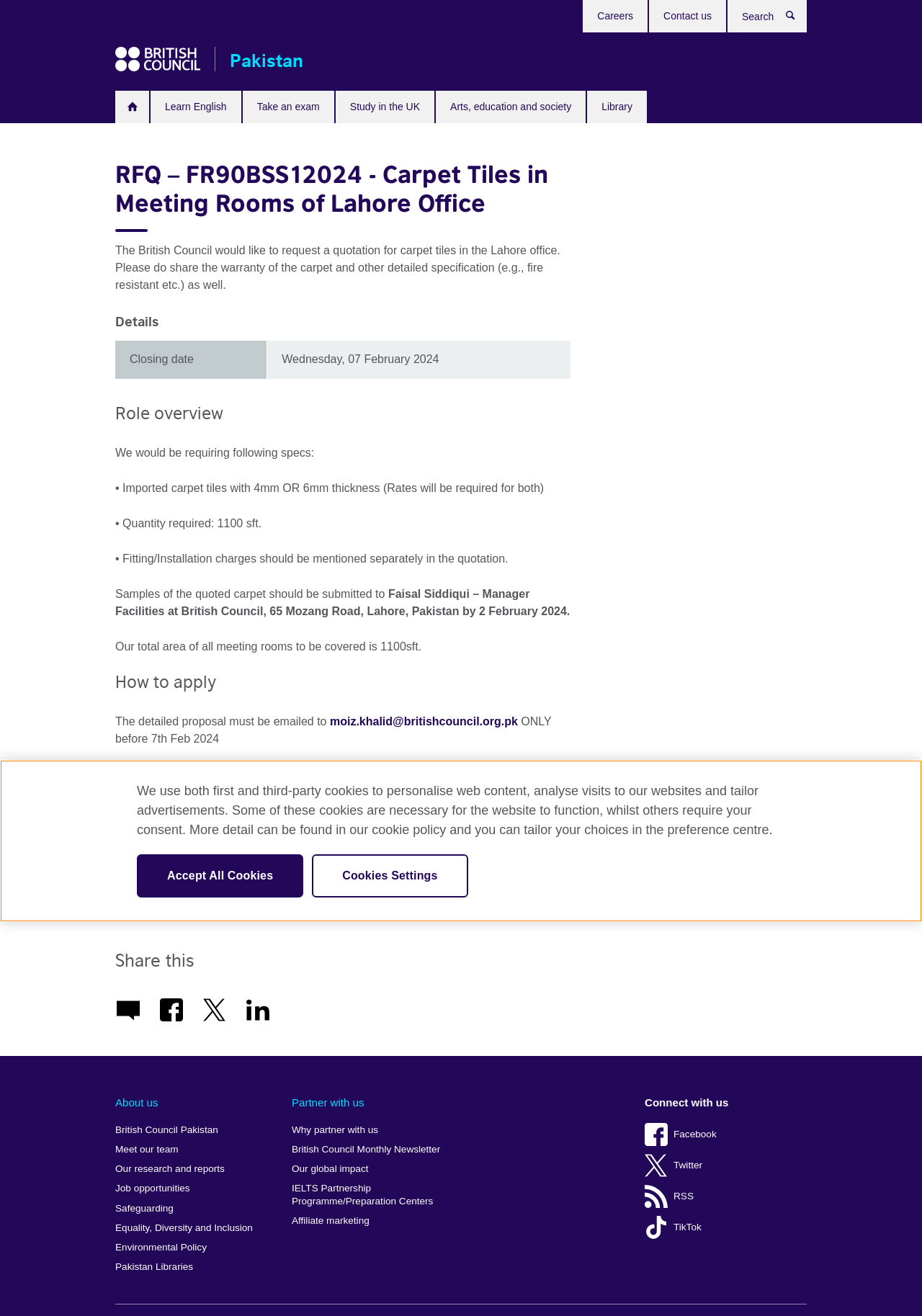Please identify the bounding box coordinates of the element's region that I should click in order to complete the following instruction: "Learn English". The bounding box coordinates consist of four float numbers between 0 and 1, i.e., [left, top, right, bottom].

[0.163, 0.069, 0.261, 0.094]